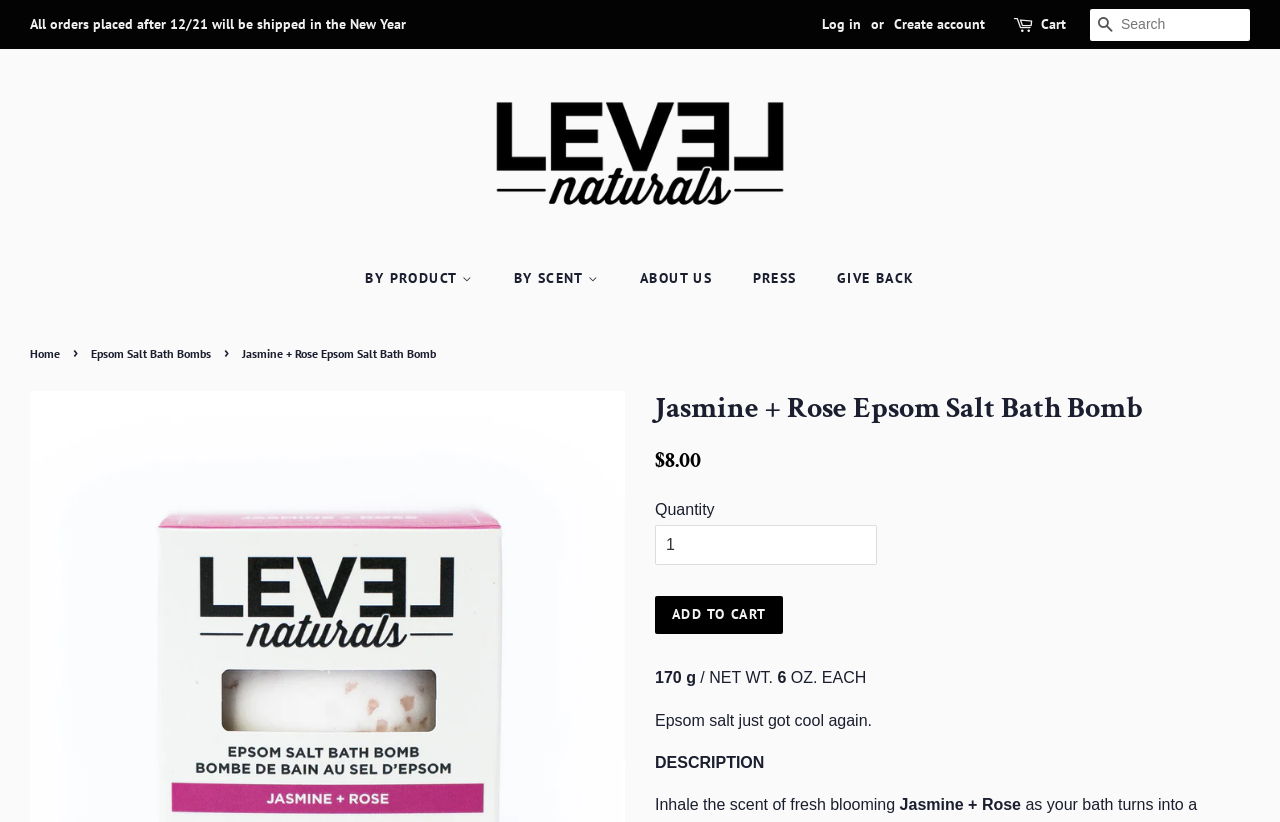Bounding box coordinates should be provided in the format (top-left x, top-left y, bottom-right x, bottom-right y) with all values between 0 and 1. Identify the bounding box for this UI element: Add to Cart

[0.512, 0.726, 0.612, 0.772]